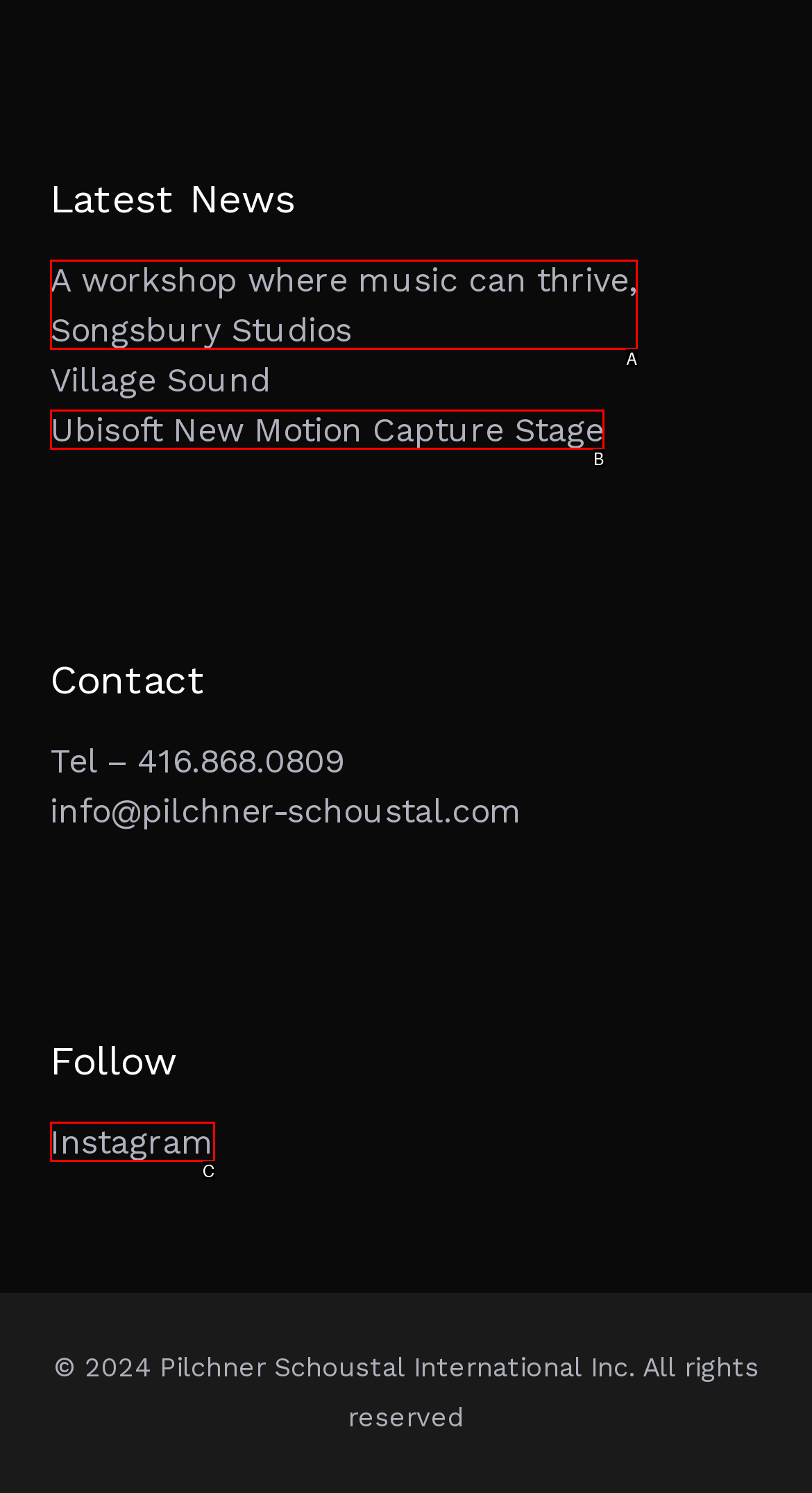Match the element description to one of the options: Instagram
Respond with the corresponding option's letter.

C